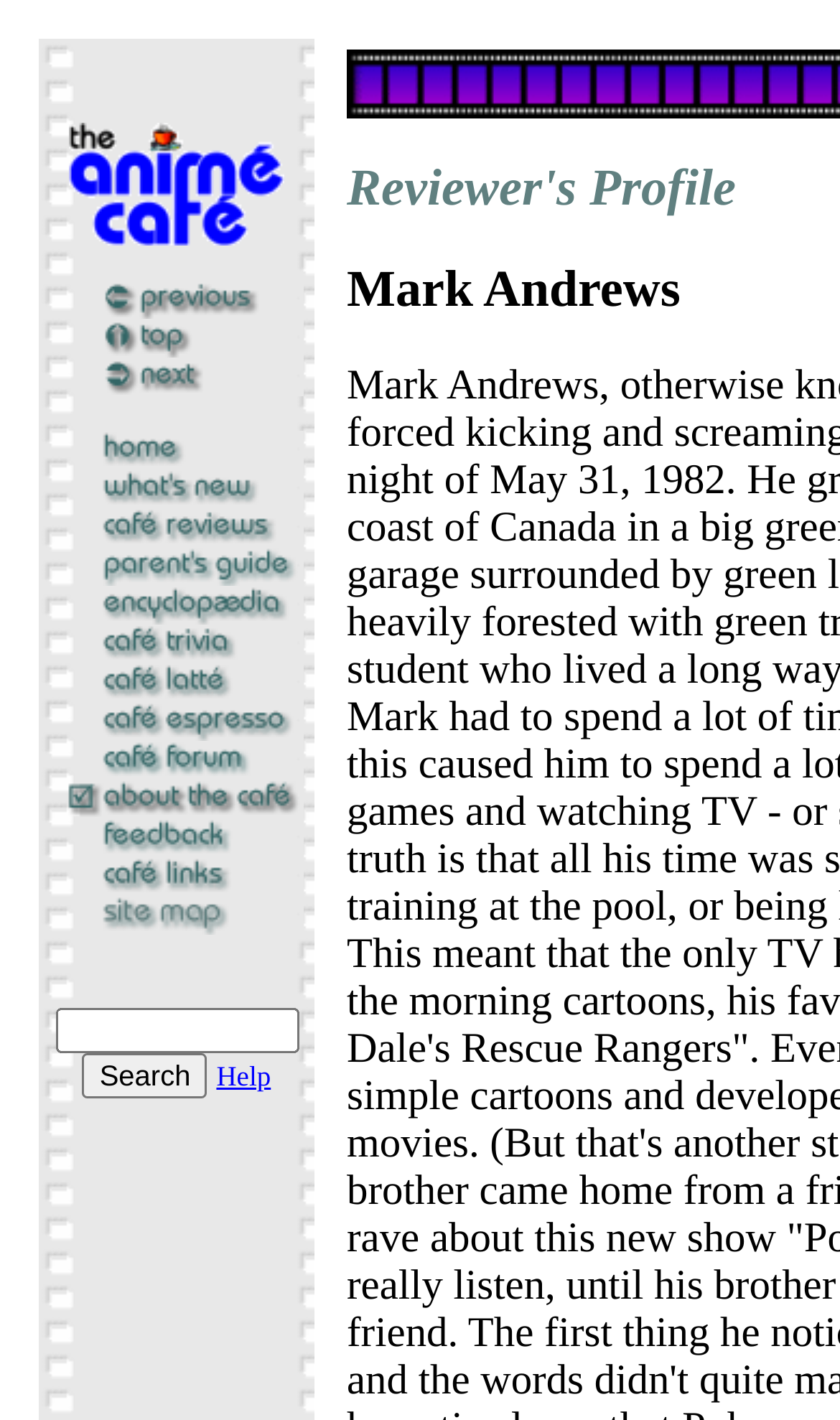How many images are on the webpage?
Using the image, provide a concise answer in one word or a short phrase.

24